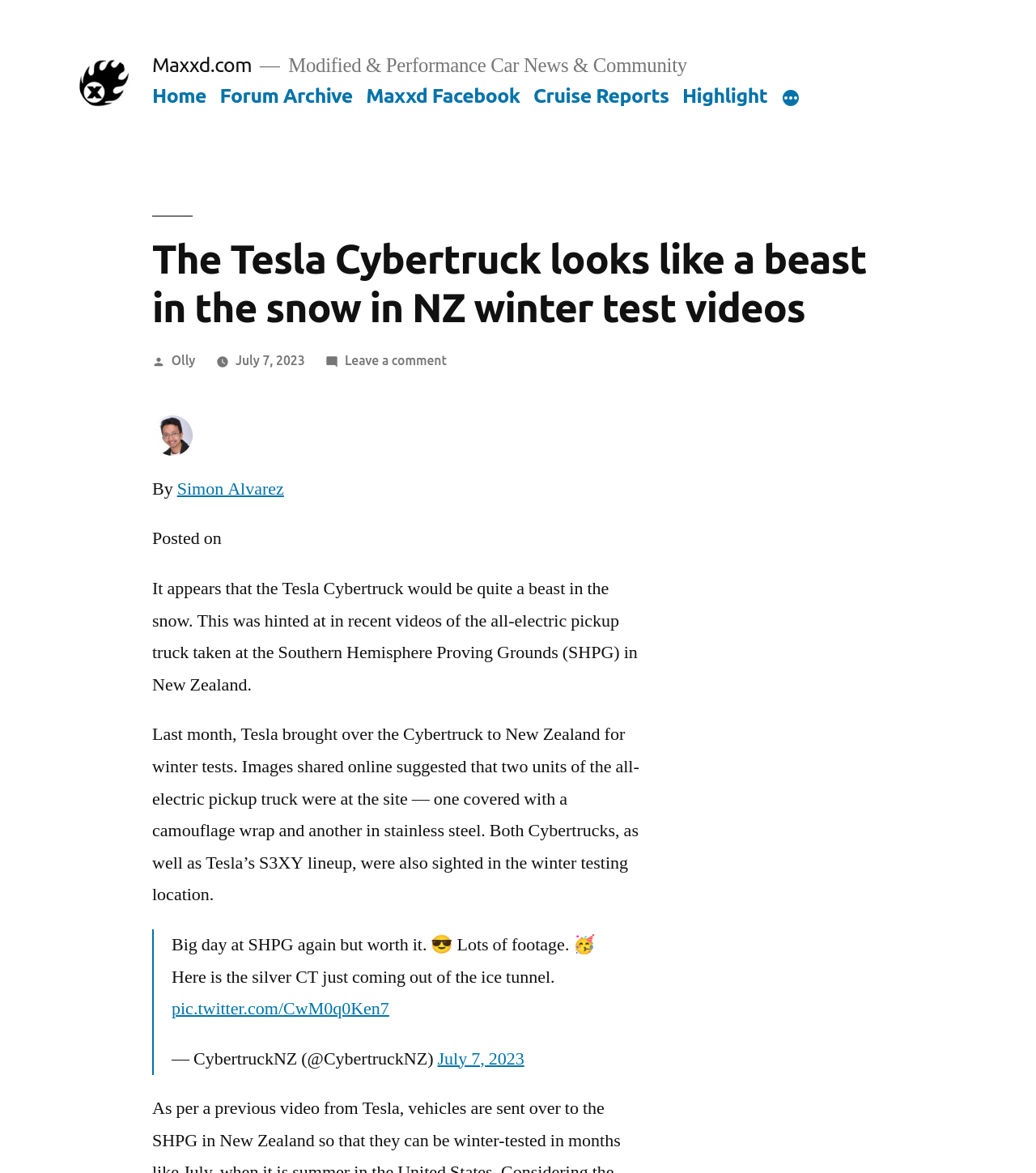Find the bounding box coordinates for the area that should be clicked to accomplish the instruction: "Click on the 'More' button".

[0.754, 0.076, 0.772, 0.093]